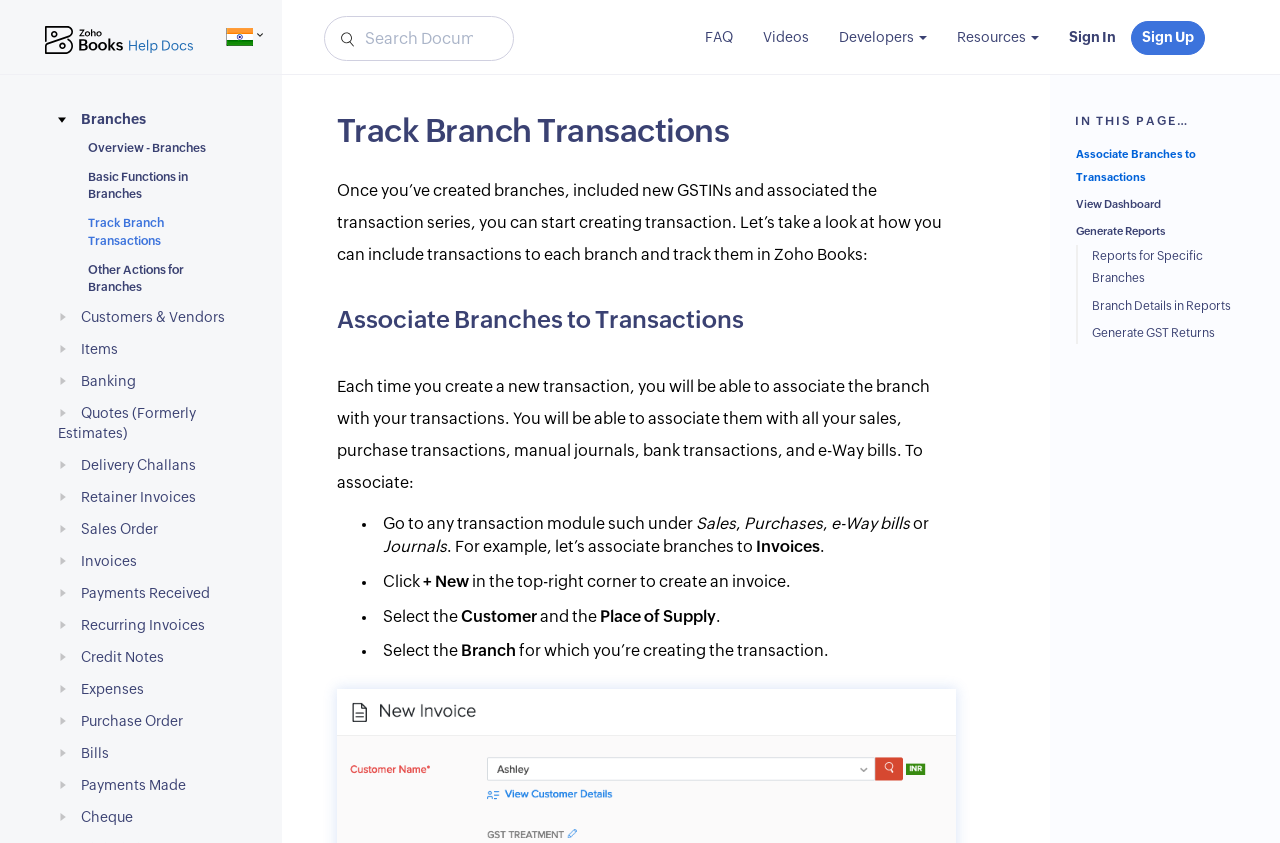What is the purpose of the 'Generate Reports' link?
Please provide a comprehensive answer based on the contents of the image.

The 'Generate Reports' link is located in the 'IN THIS PAGE…' section, and its purpose is to allow users to generate custom reports for their branches, including reports for specific branches and branch details in reports.